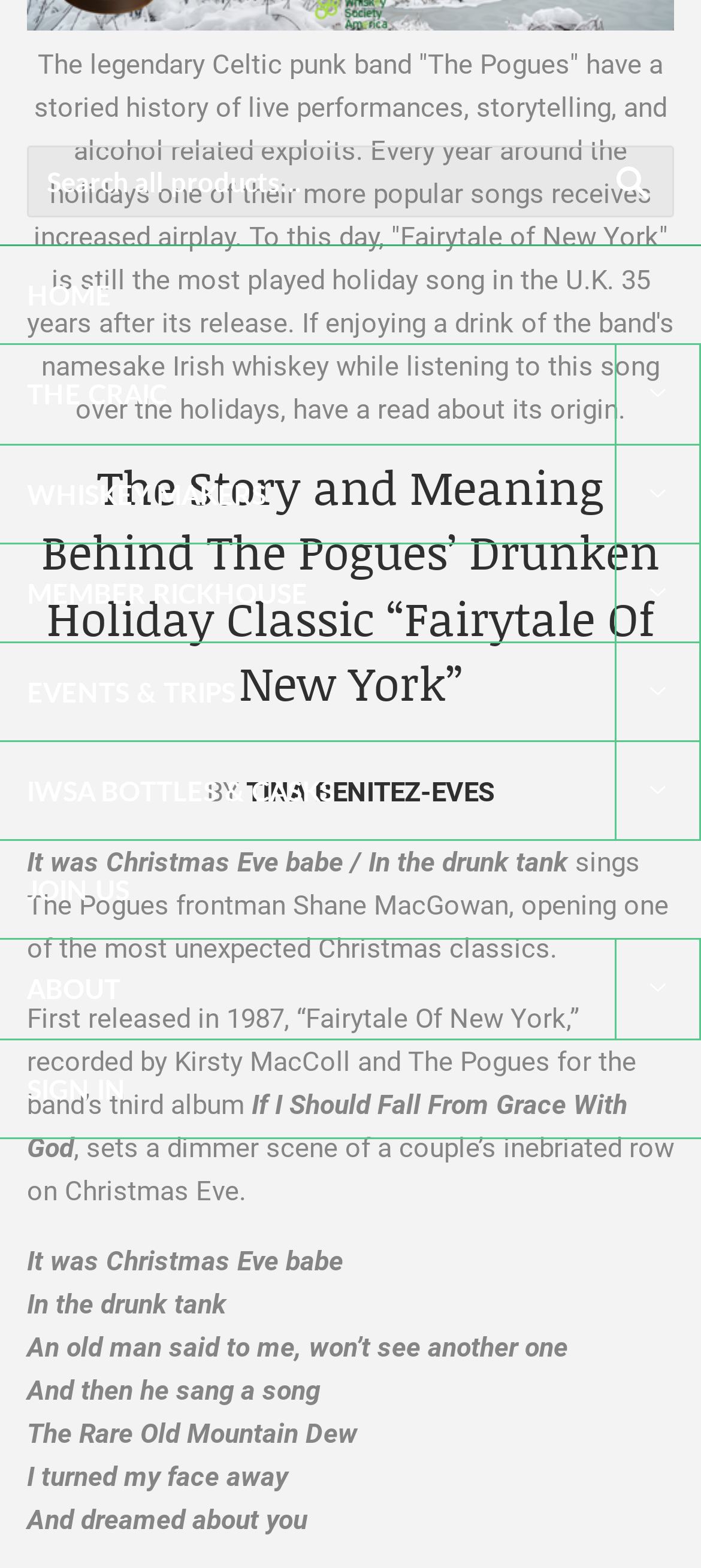What is the title of the song mentioned in the article?
Make sure to answer the question with a detailed and comprehensive explanation.

The title of the song can be found in the article, which mentions '“Fairytale Of New York” is still the most played holiday song in the U.K. 35 years after its release.'